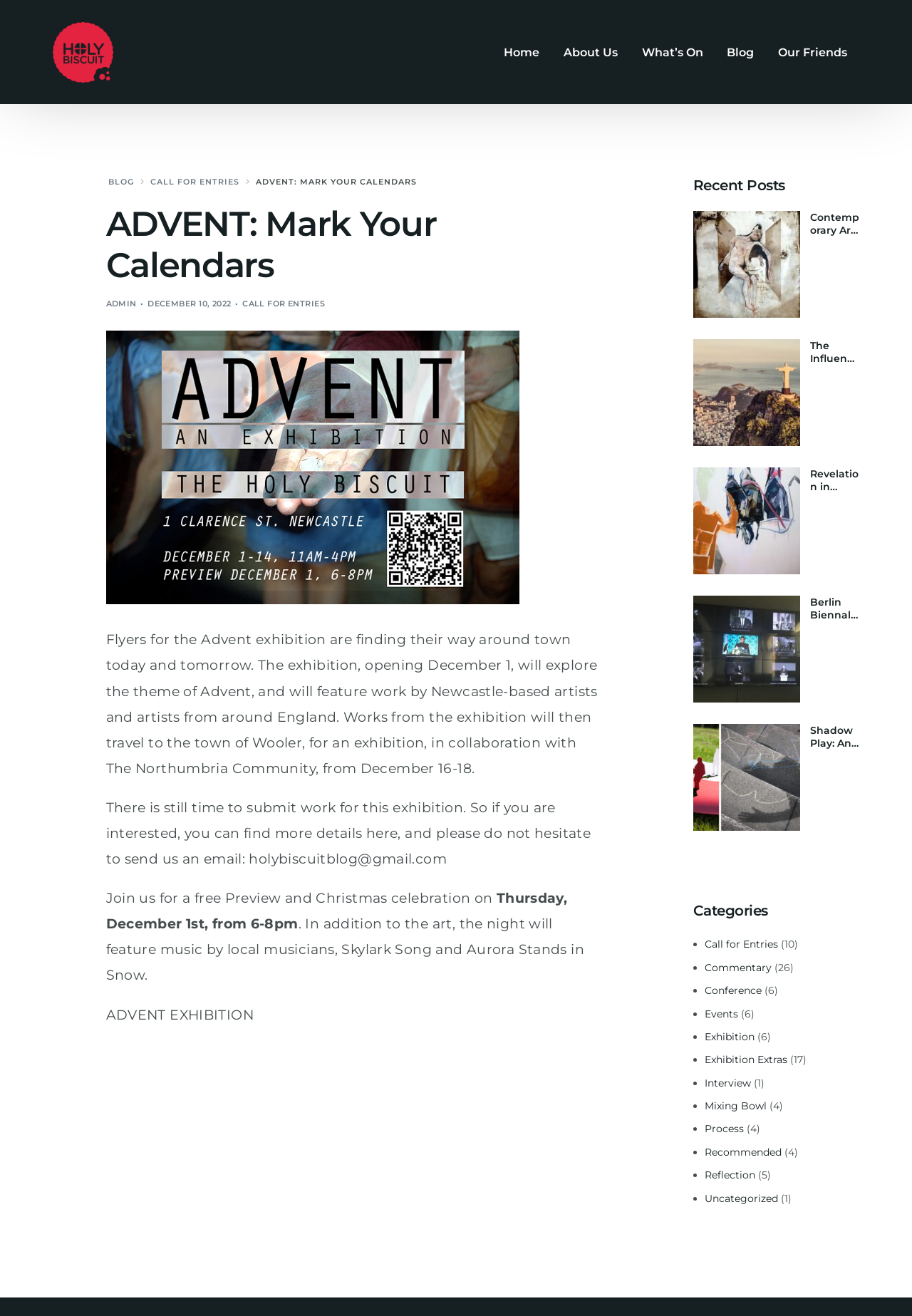What is the theme of the exhibition?
Using the image as a reference, give a one-word or short phrase answer.

Advent